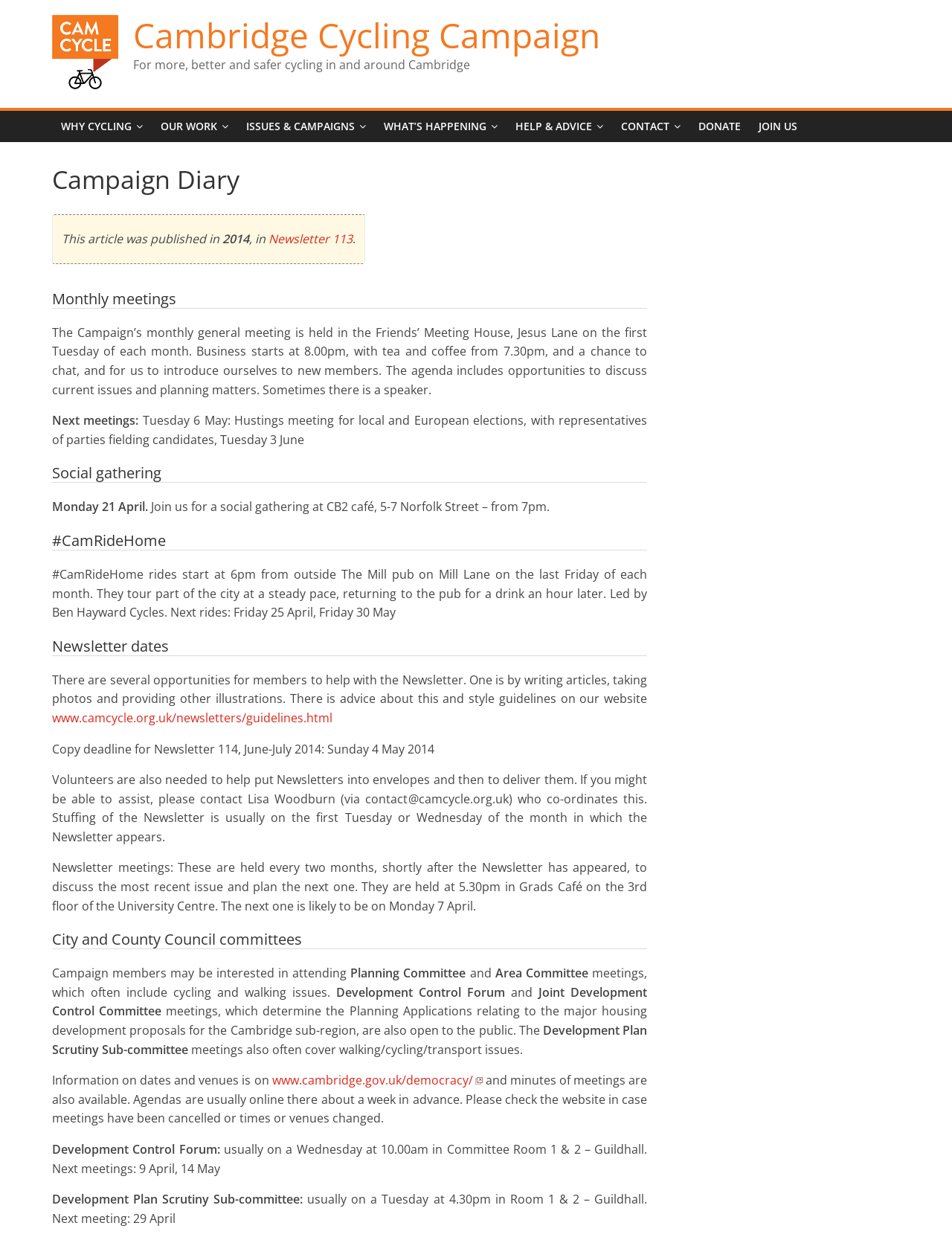Specify the bounding box coordinates of the element's area that should be clicked to execute the given instruction: "Check the 'Development Control Forum' meeting dates". The coordinates should be four float numbers between 0 and 1, i.e., [left, top, right, bottom].

[0.353, 0.792, 0.53, 0.805]